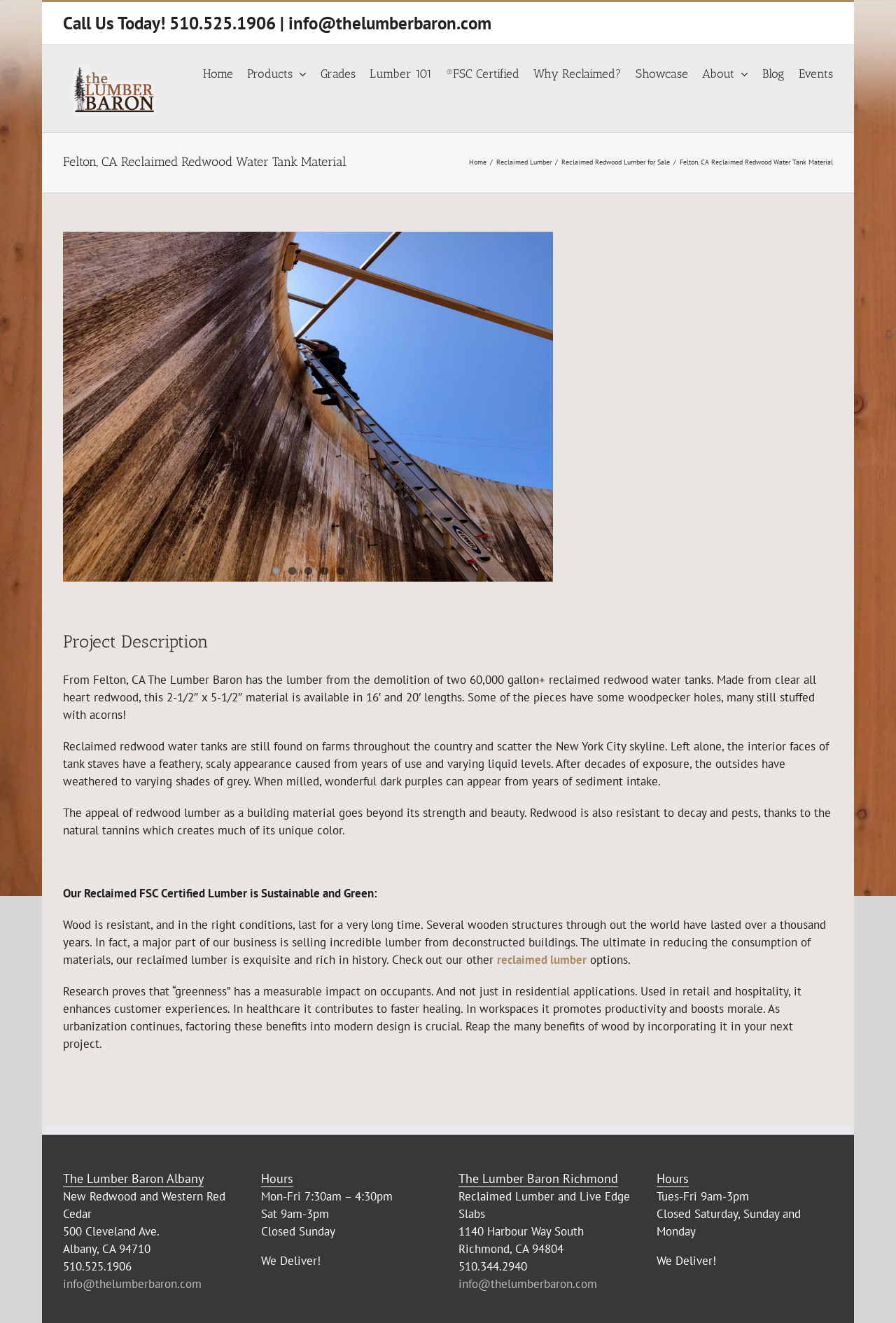What is the address of The Lumber Baron in Albany?
Based on the visual, give a brief answer using one word or a short phrase.

500 Cleveland Ave, Albany, CA 94710